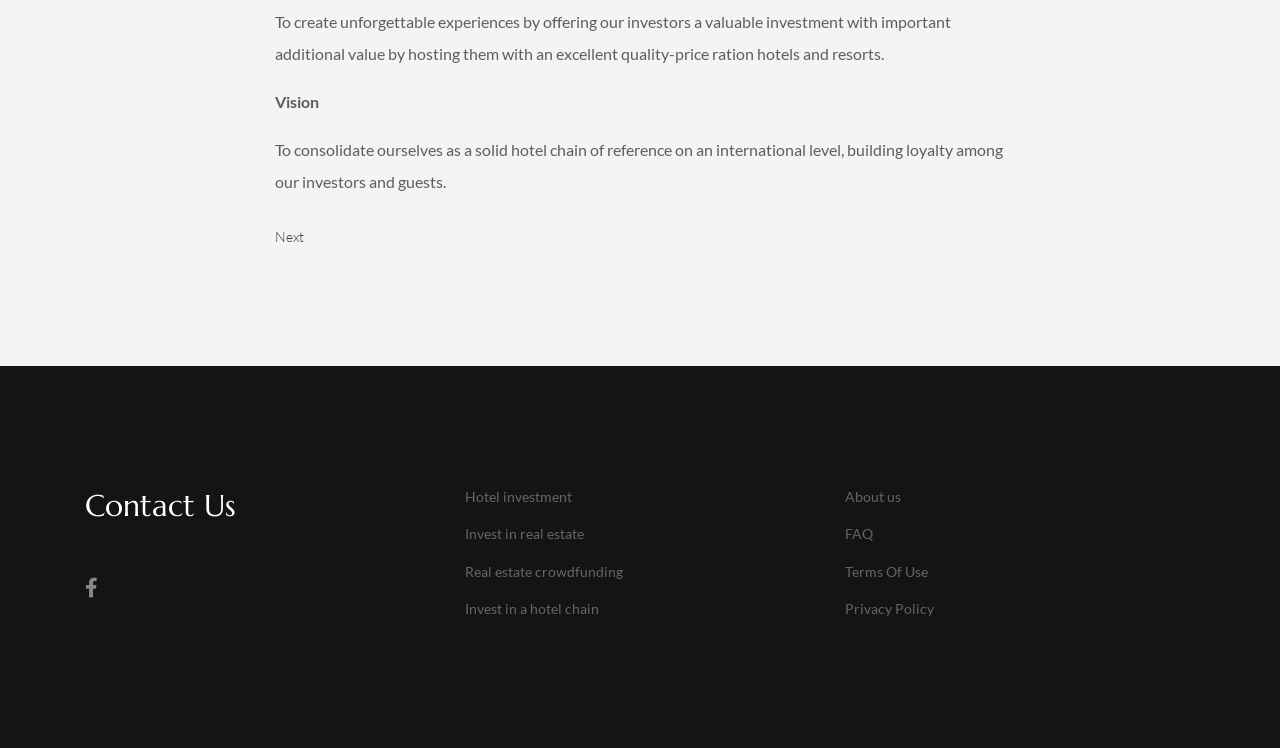Use a single word or phrase to answer the question: 
What is the company's vision?

To consolidate as a solid hotel chain